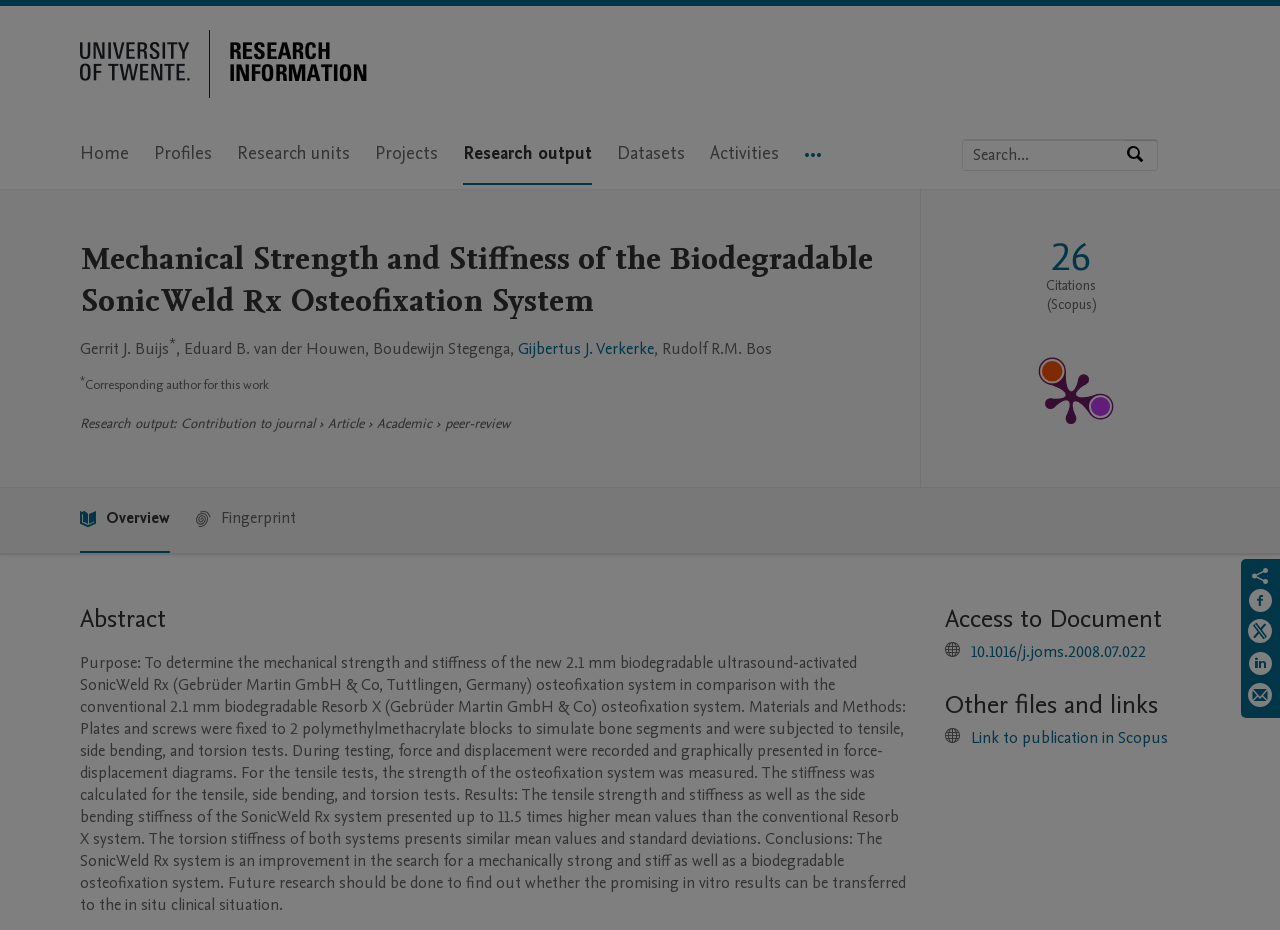Identify the headline of the webpage and generate its text content.

Mechanical Strength and Stiffness of the Biodegradable SonicWeld Rx Osteofixation System